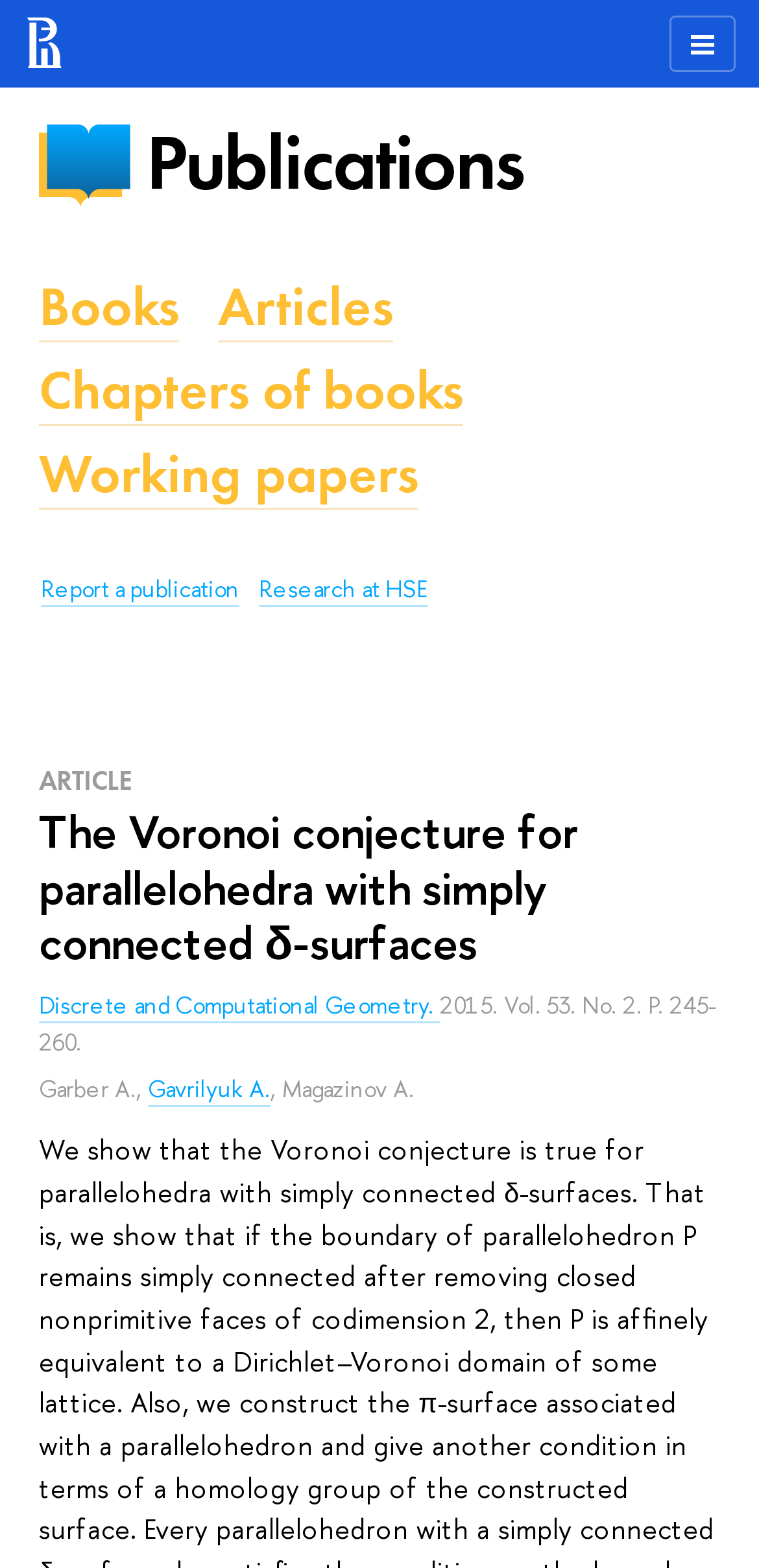Generate an in-depth caption that captures all aspects of the webpage.

The webpage appears to be a publication page for an academic article. At the top, there is a link on the left side, and an insertion with an image on the right side. Below this, there are several links to different categories of publications, including "Publications", "Books", "Articles", "Chapters of books", "Working papers", and "Report a publication", which are arranged horizontally across the page. 

On the right side of the page, there is another insertion. Below the links, there is a heading "ARTICLE" followed by the title of the article "The Voronoi conjecture for parallelohedra with simply connected δ-surfaces". 

The article's information is presented below the title, including the publication details "Discrete and Computational Geometry. 2015. Vol. 53. No. 2. P. 245-260." and the authors' names "Garber A., Gavrilyuk A., Magazinov A.". The authors' names are separated by commas.